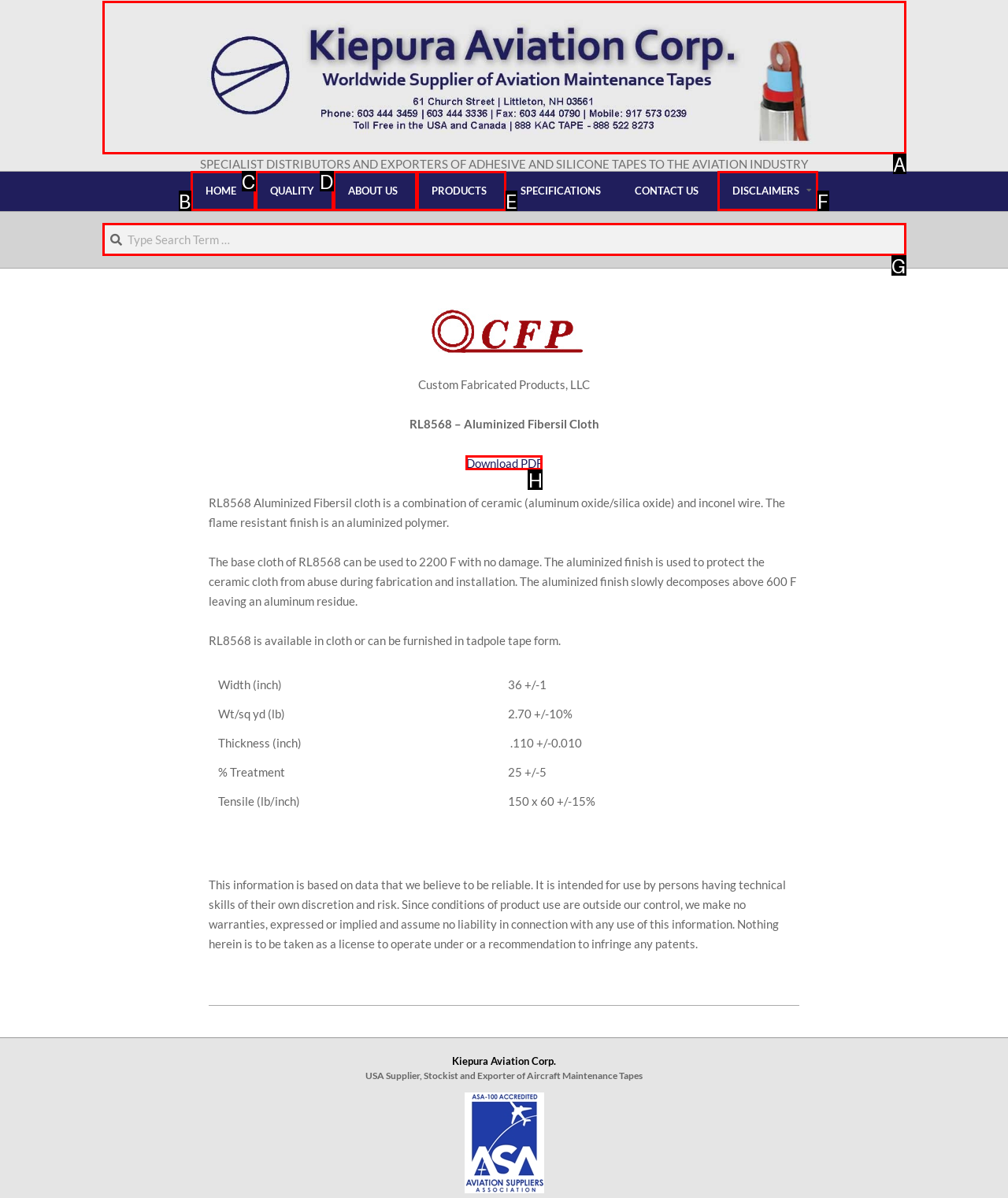Which HTML element fits the description: About us? Respond with the letter of the appropriate option directly.

D